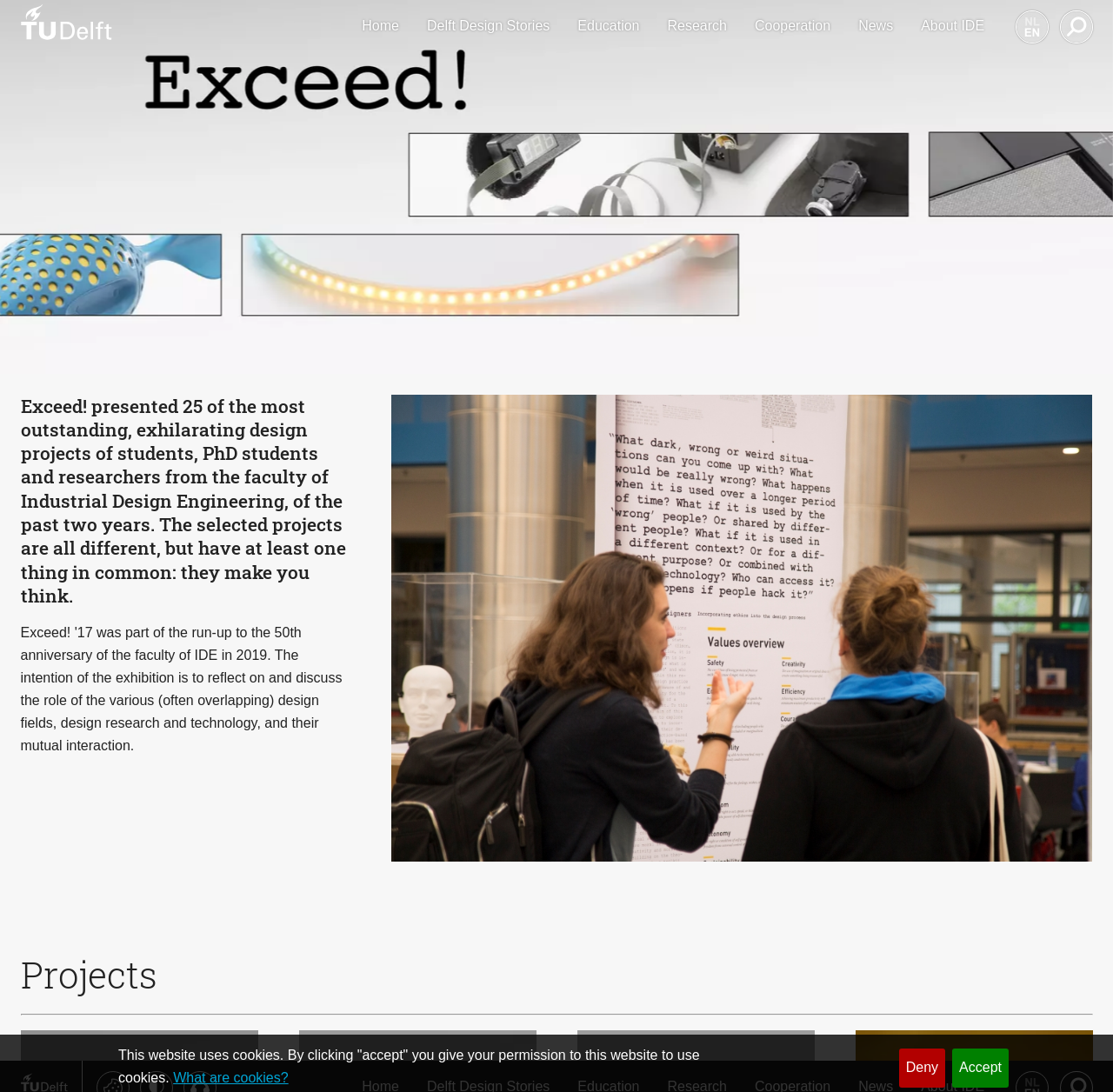Identify the bounding box coordinates of the area that should be clicked in order to complete the given instruction: "Search". The bounding box coordinates should be four float numbers between 0 and 1, i.e., [left, top, right, bottom].

[0.952, 0.009, 0.982, 0.04]